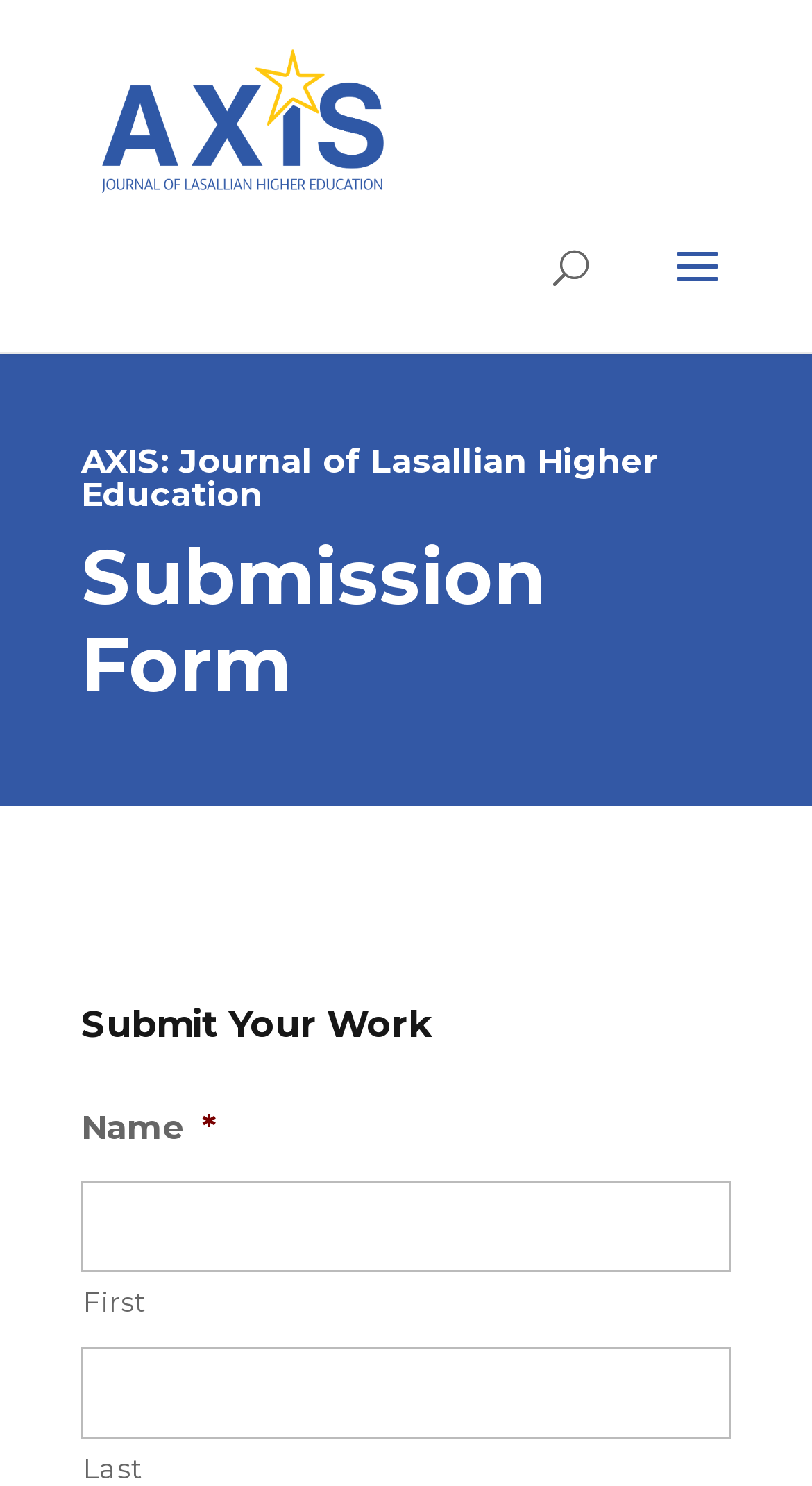What is the next step after entering the name?
Answer the question in as much detail as possible.

After entering the required name fields, the next step appears to be submitting the work, as indicated by the heading 'Submit Your Work' located below the form fields.